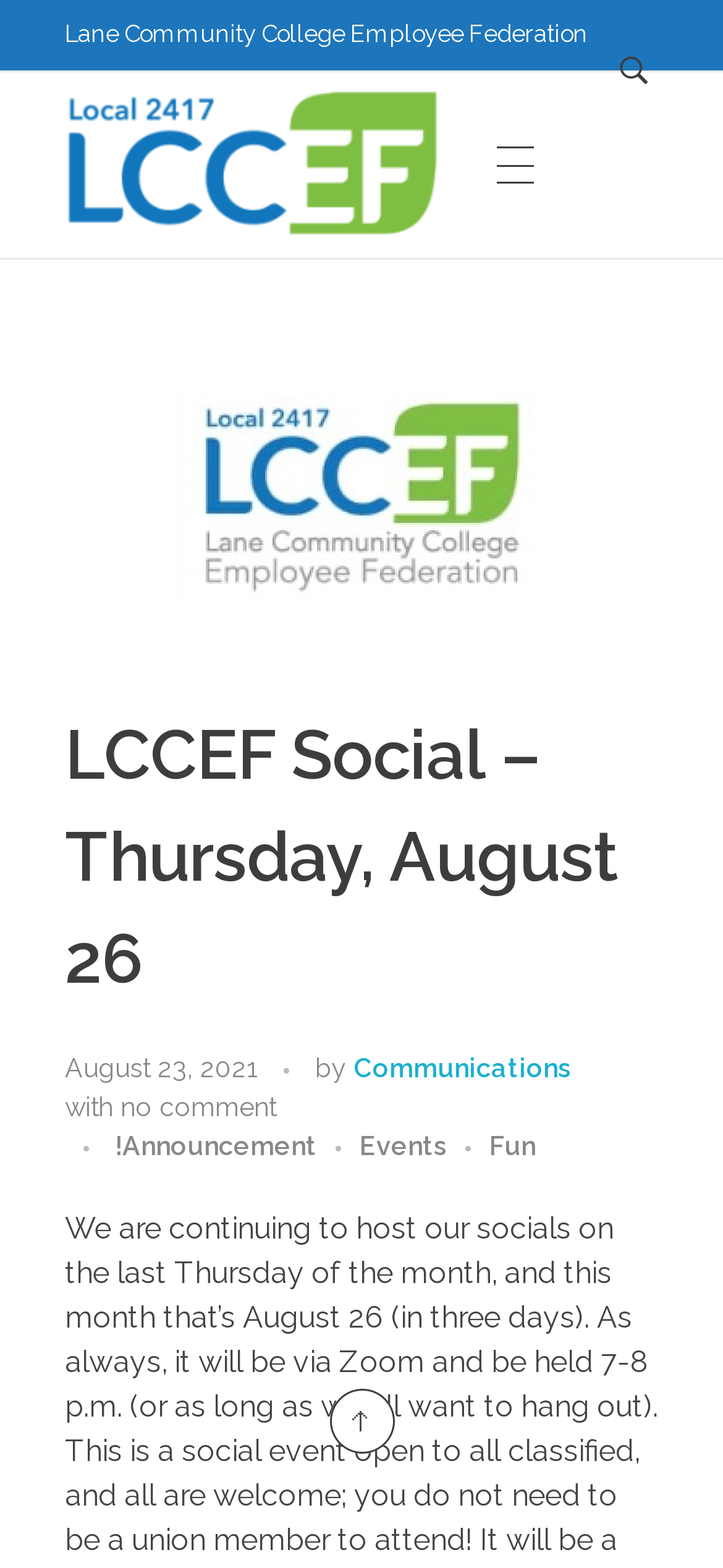Locate the bounding box coordinates of the clickable element to fulfill the following instruction: "View UNION NEWS". Provide the coordinates as four float numbers between 0 and 1 in the format [left, top, right, bottom].

[0.09, 0.265, 0.737, 0.365]